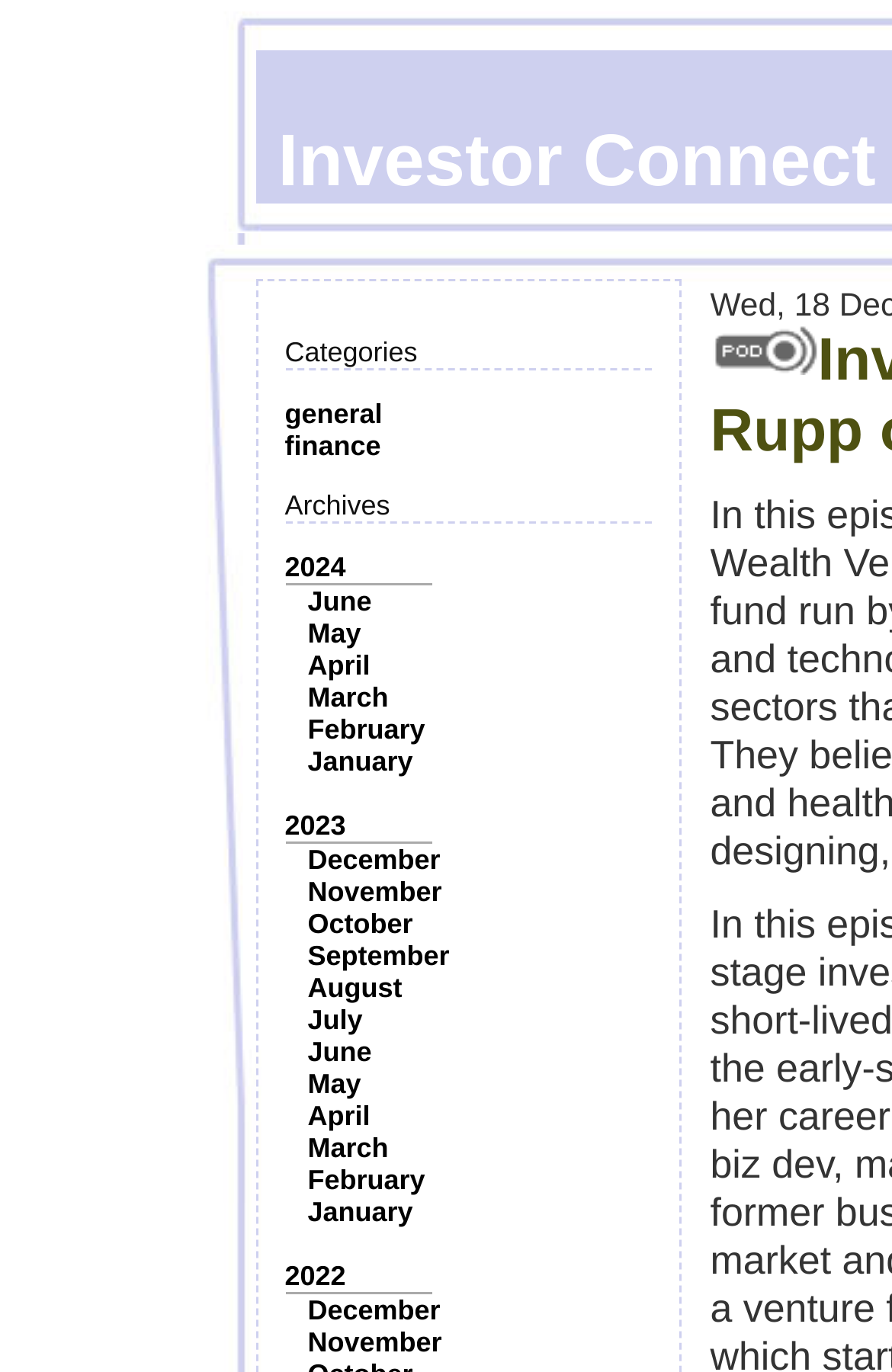Identify the bounding box coordinates of the specific part of the webpage to click to complete this instruction: "View archives for 2024".

[0.319, 0.402, 0.388, 0.425]